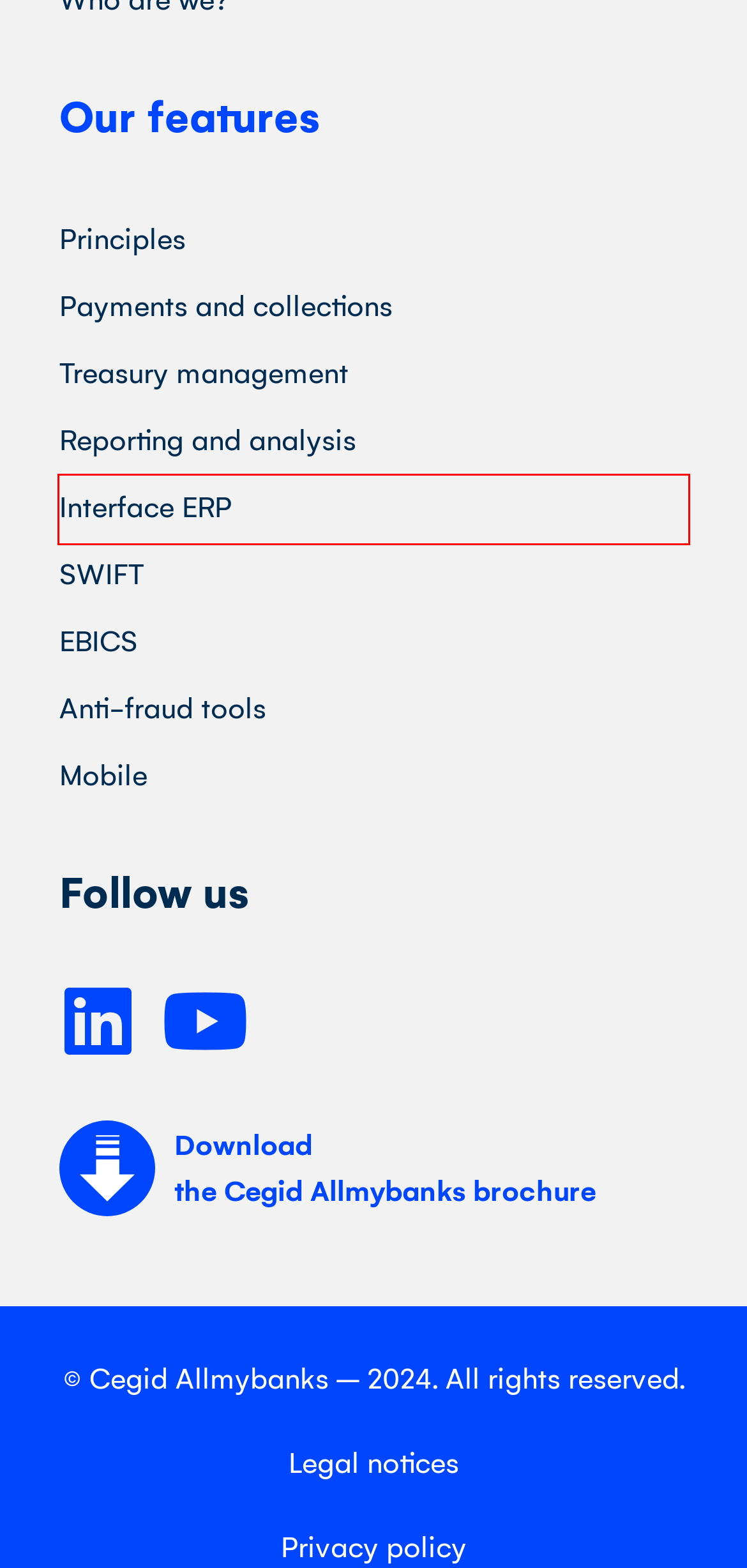You are provided with a screenshot of a webpage that includes a red rectangle bounding box. Please choose the most appropriate webpage description that matches the new webpage after clicking the element within the red bounding box. Here are the candidates:
A. Payment and treasury software for groups | Cegid Allmybanks
B. ERP interface: automation of collections | Cegid Allmybanks
C. Treasury dashboard | Cegid Allmybanks
D. GDPR related FAQ | Cegid Allmybanks
E. Optimise your financial forecasts | Cegid Allmybanks
F. Continuous mobile banking | Cegid Allmybanks
G. SWIFT Network: Communication via SWIFTNet | Cegid Allmybanks
H. Online collection management | Cegid Allmybanks

B